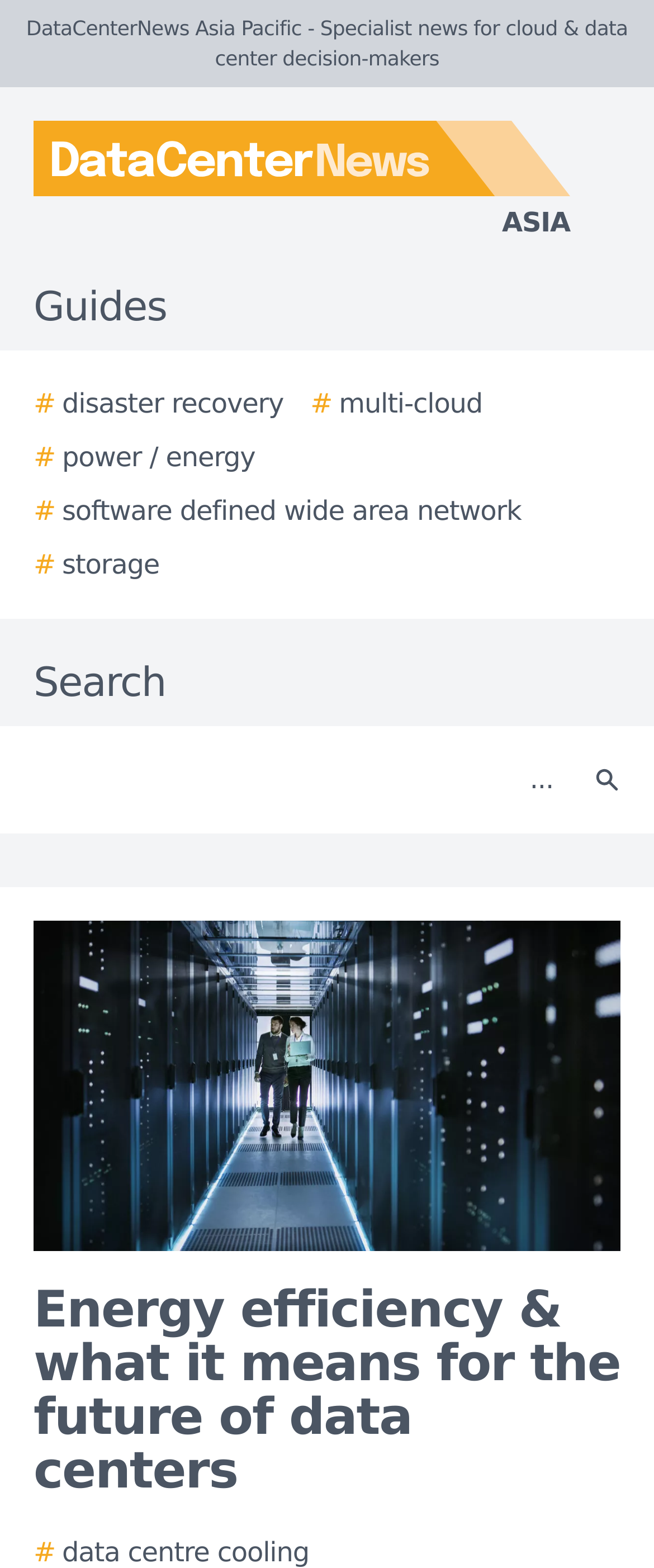Locate the bounding box coordinates of the element's region that should be clicked to carry out the following instruction: "Click the Search button". The coordinates need to be four float numbers between 0 and 1, i.e., [left, top, right, bottom].

[0.877, 0.472, 0.979, 0.523]